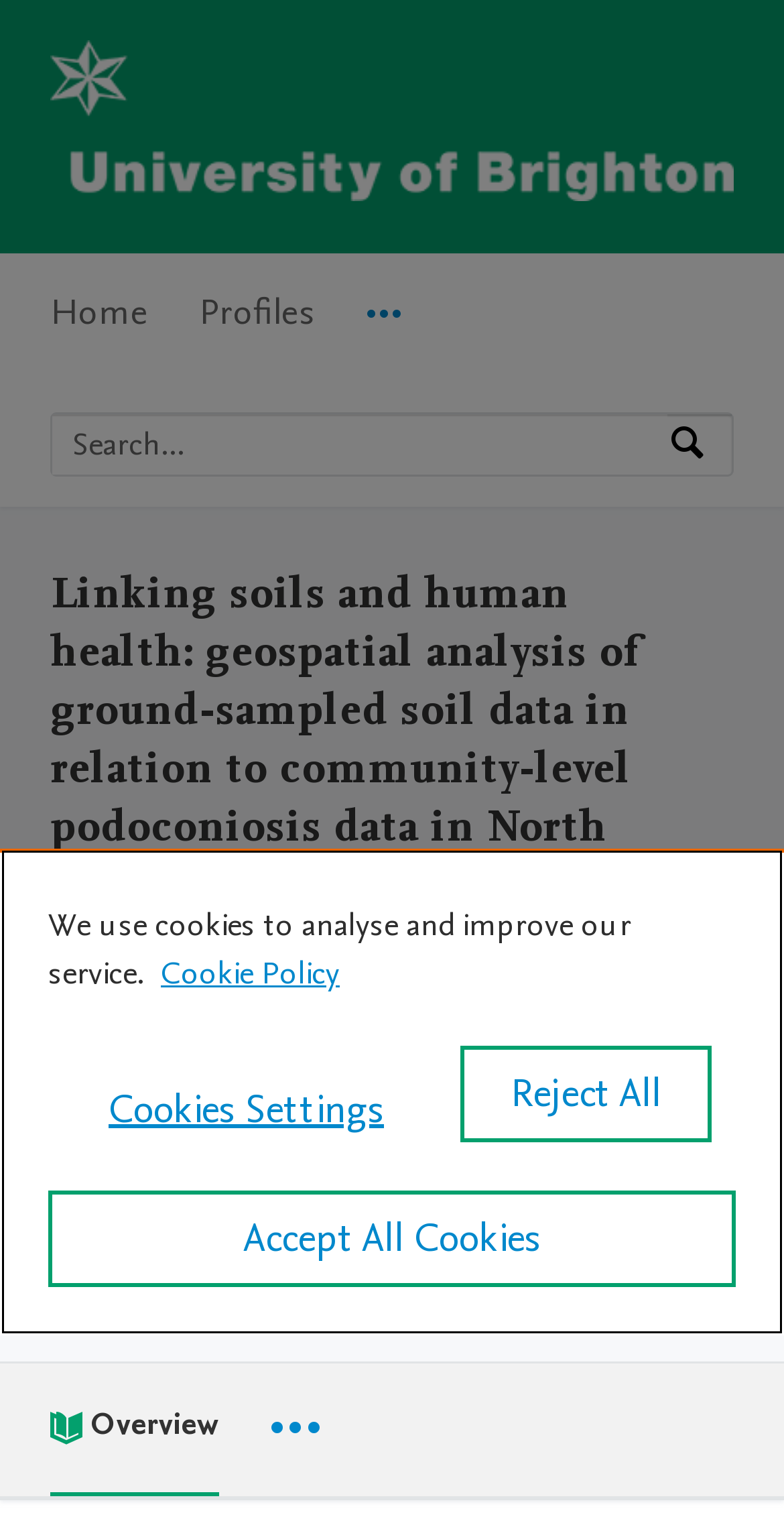Identify the bounding box coordinates for the UI element mentioned here: "The University of Brighton Home". Provide the coordinates as four float values between 0 and 1, i.e., [left, top, right, bottom].

[0.064, 0.111, 0.936, 0.14]